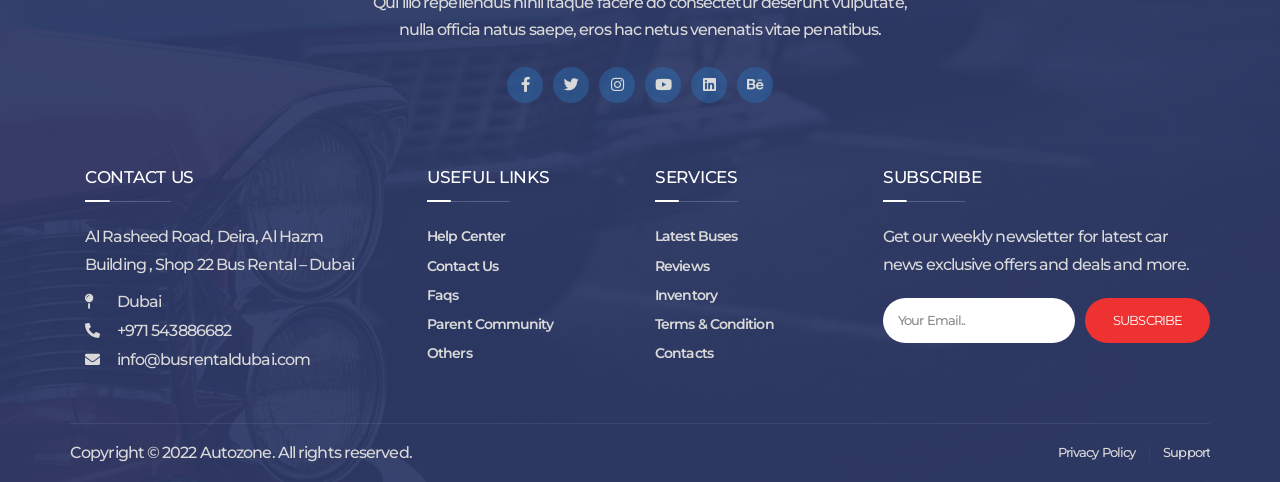Please indicate the bounding box coordinates of the element's region to be clicked to achieve the instruction: "Check latest buses". Provide the coordinates as four float numbers between 0 and 1, i.e., [left, top, right, bottom].

[0.512, 0.464, 0.647, 0.52]